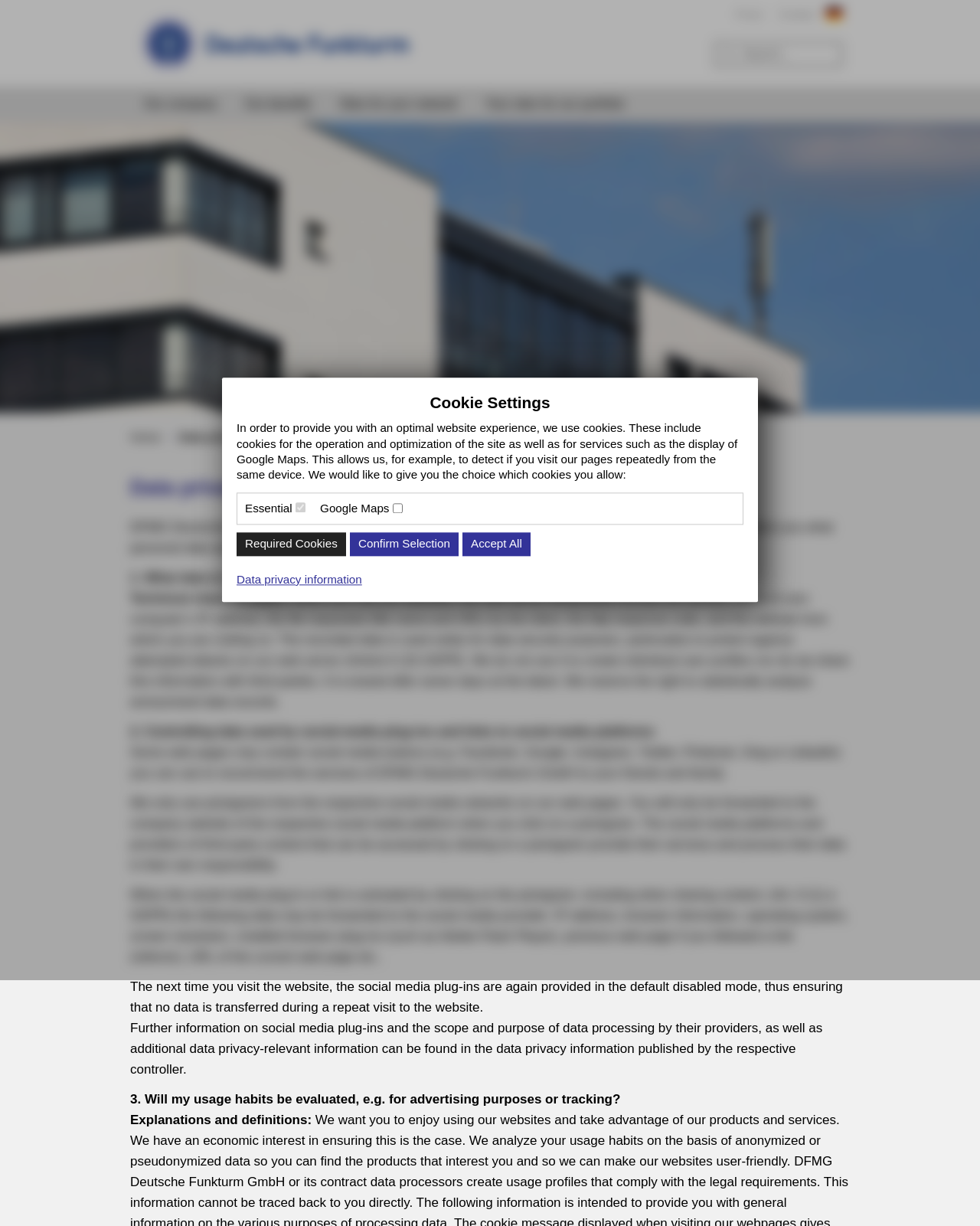Determine the bounding box coordinates of the region I should click to achieve the following instruction: "Click the 'Contact' link". Ensure the bounding box coordinates are four float numbers between 0 and 1, i.e., [left, top, right, bottom].

[0.794, 0.007, 0.832, 0.017]